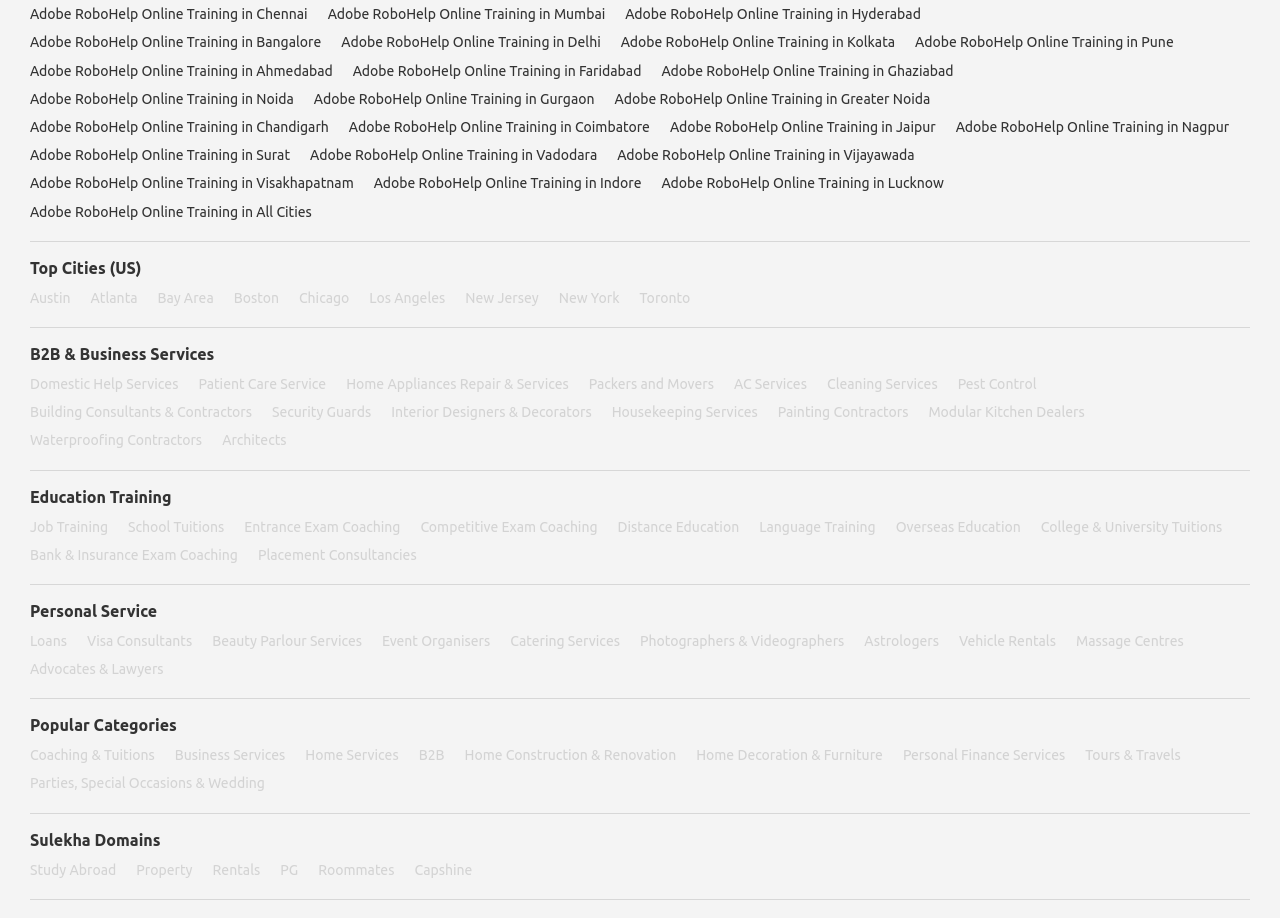Determine the bounding box coordinates of the region to click in order to accomplish the following instruction: "Get Domestic Help Services". Provide the coordinates as four float numbers between 0 and 1, specifically [left, top, right, bottom].

[0.023, 0.403, 0.139, 0.434]